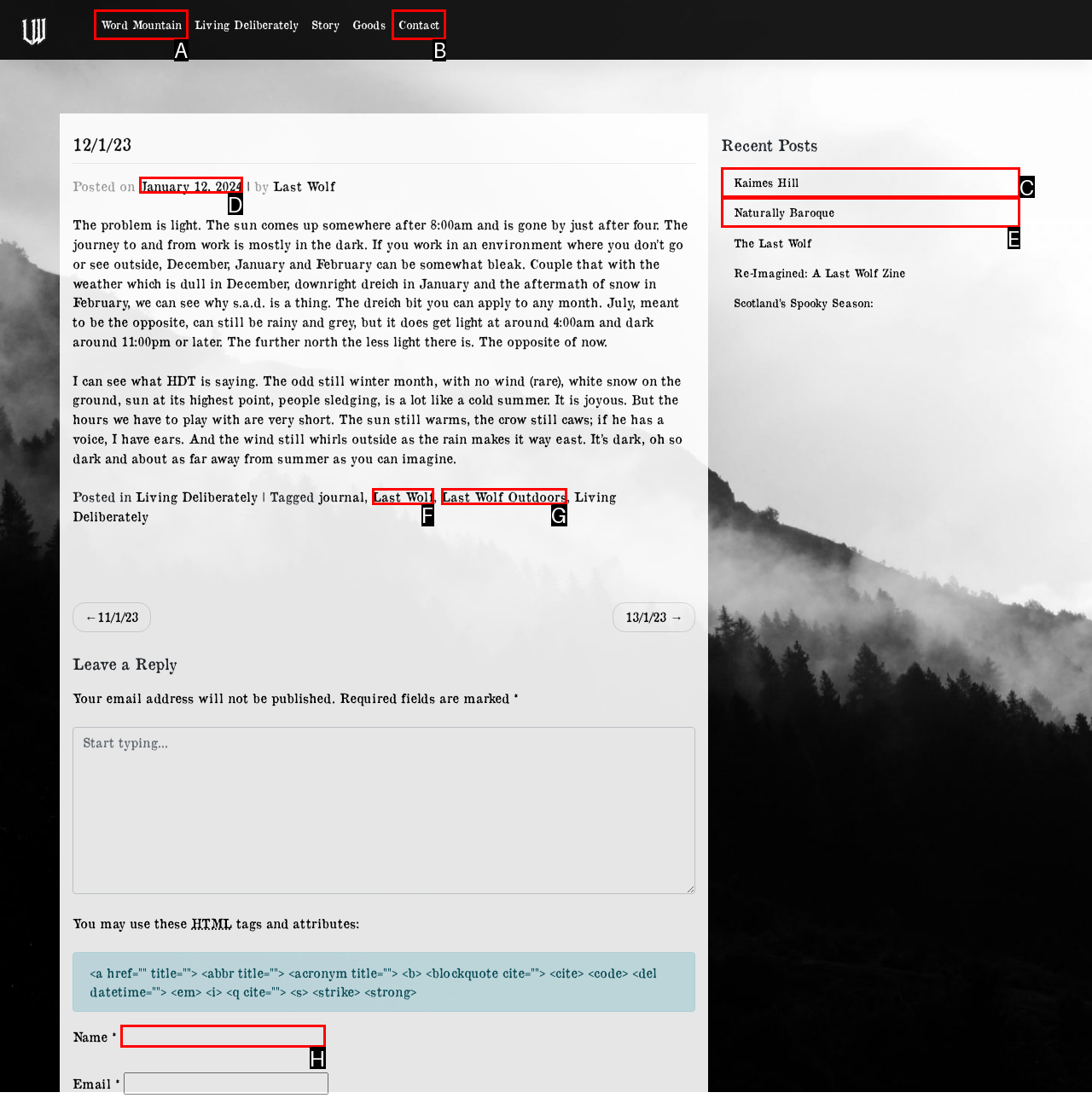Assess the description: About us and select the option that matches. Provide the letter of the chosen option directly from the given choices.

None